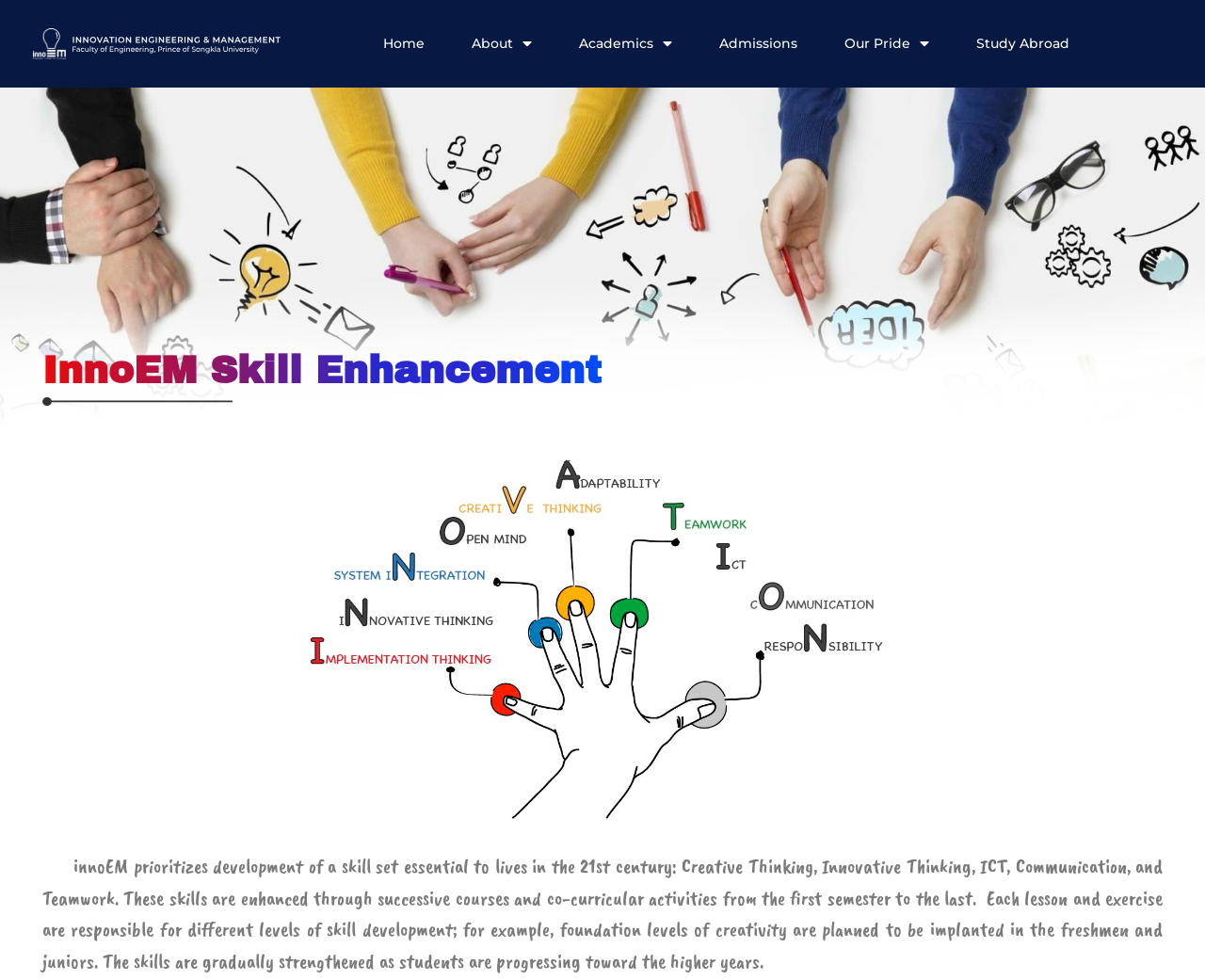What is the location of the 'Home' link?
Give a comprehensive and detailed explanation for the question.

By analyzing the bounding box coordinates, it is clear that the 'Home' link is located in the top navigation bar, with its y1 and y2 coordinates indicating a vertical position near the top of the webpage.